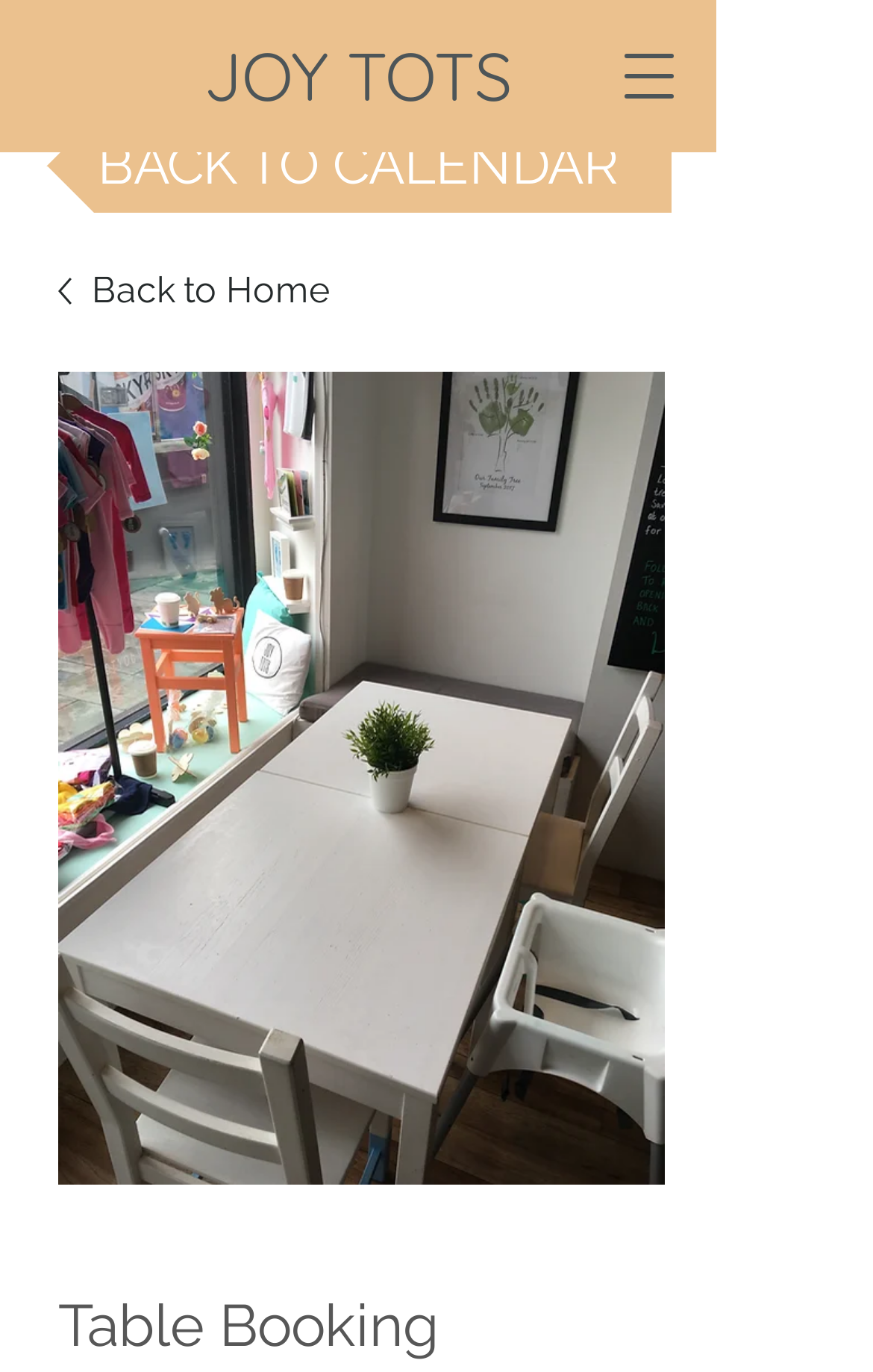Using the provided description BACK TO CALENDAR, find the bounding box coordinates for the UI element. Provide the coordinates in (top-left x, top-left y, bottom-right x, bottom-right y) format, ensuring all values are between 0 and 1.

[0.051, 0.087, 0.769, 0.155]